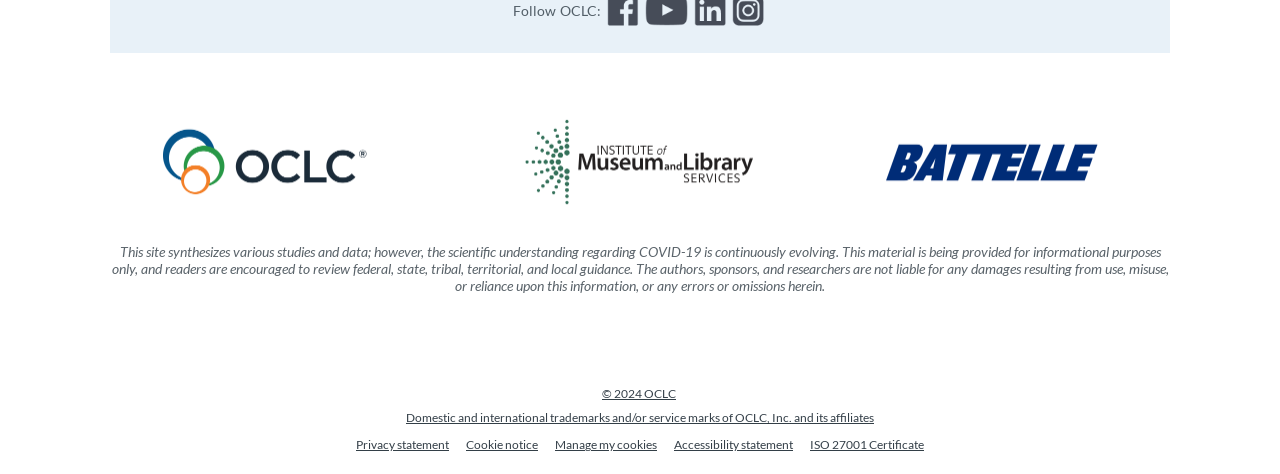Provide the bounding box coordinates of the HTML element described by the text: "parent_node: Follow OCLC:". The coordinates should be in the format [left, top, right, bottom] with values between 0 and 1.

[0.474, 0.008, 0.499, 0.04]